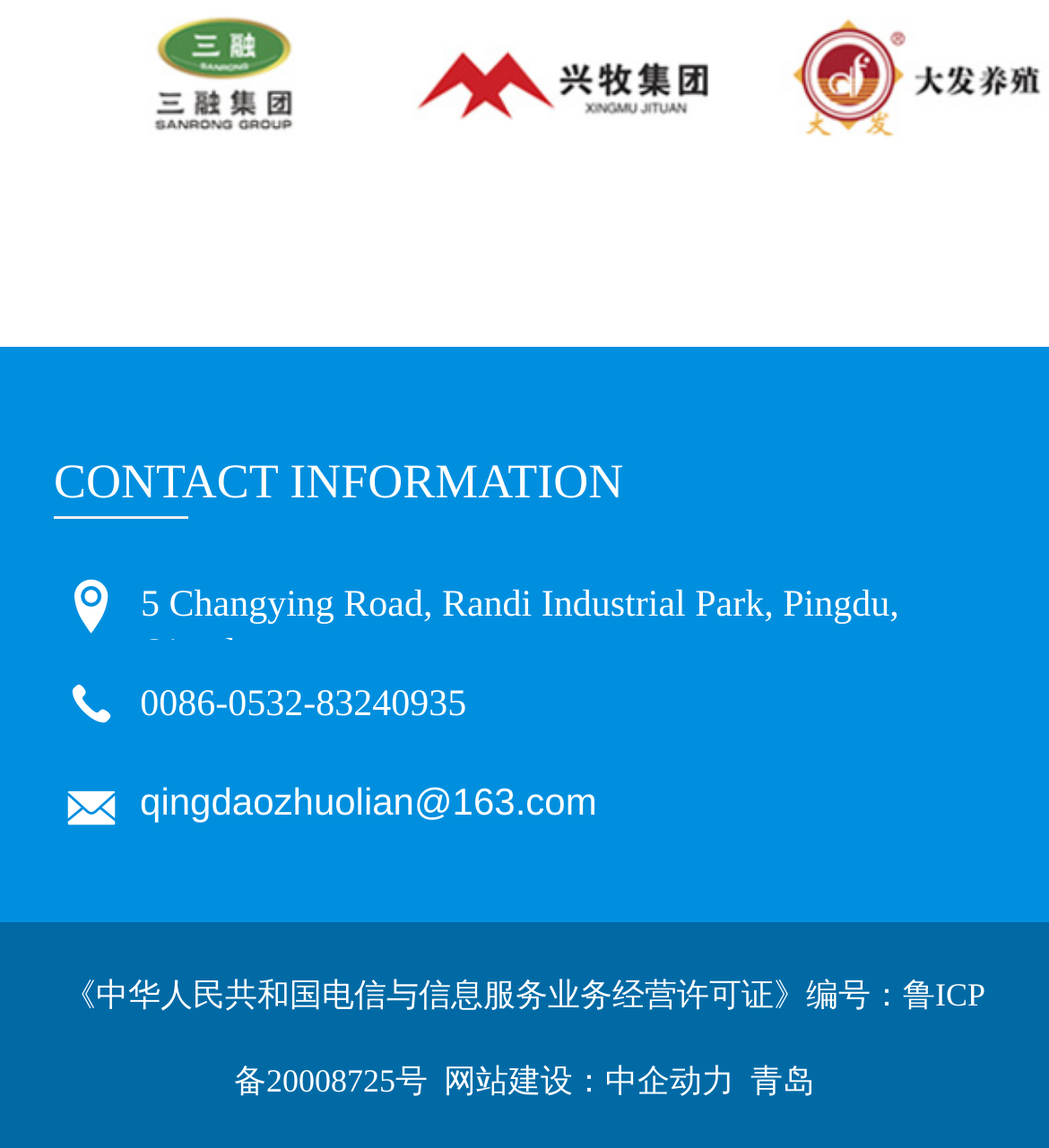Can you find the bounding box coordinates for the element to click on to achieve the instruction: "call the phone number"?

[0.134, 0.597, 0.445, 0.632]